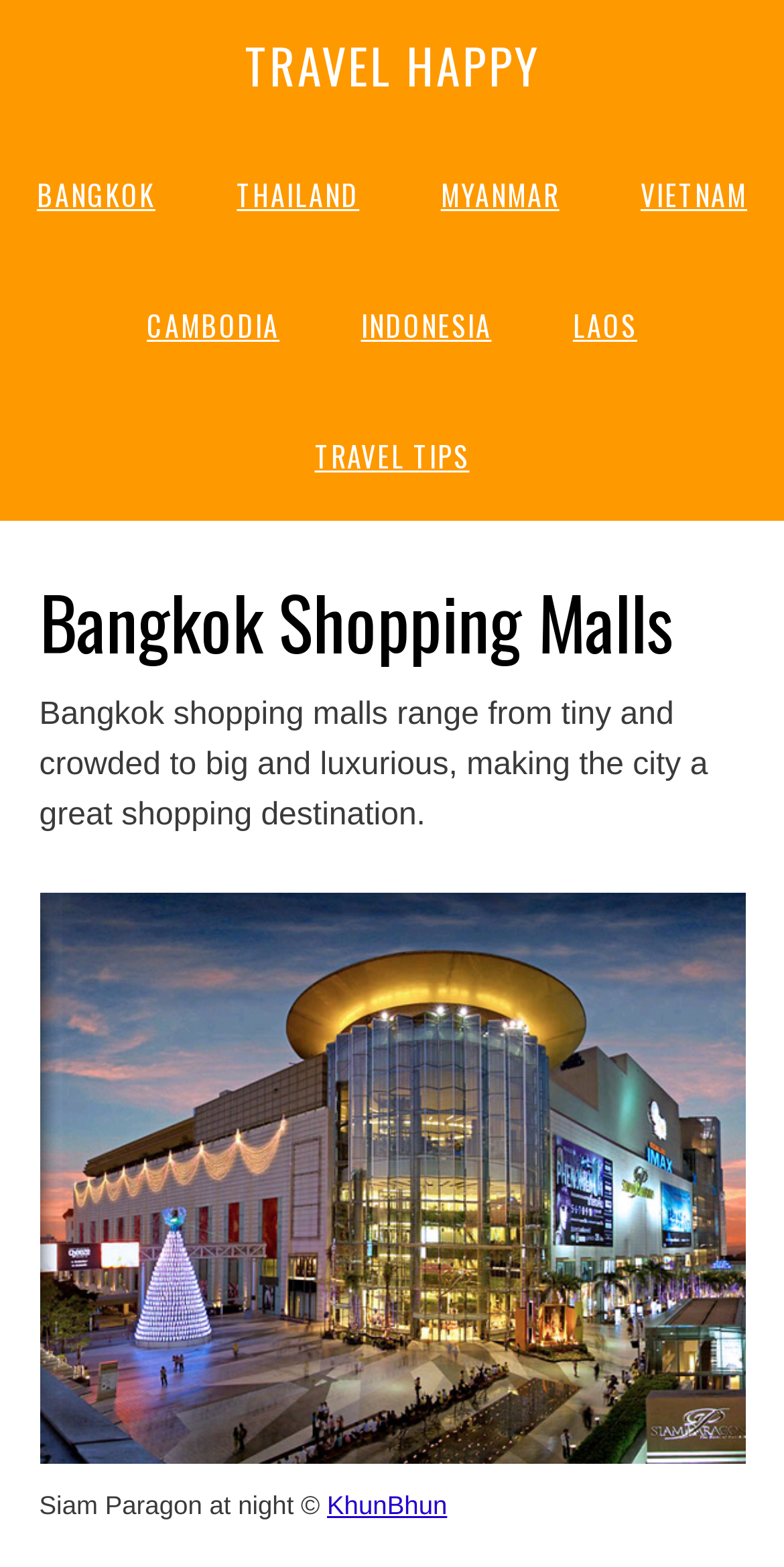What is the topic of the webpage?
Analyze the image and deliver a detailed answer to the question.

I read the text on the webpage and found that it discusses Bangkok shopping malls, their characteristics, and provides information about them, which suggests that the topic of the webpage is Bangkok shopping malls.